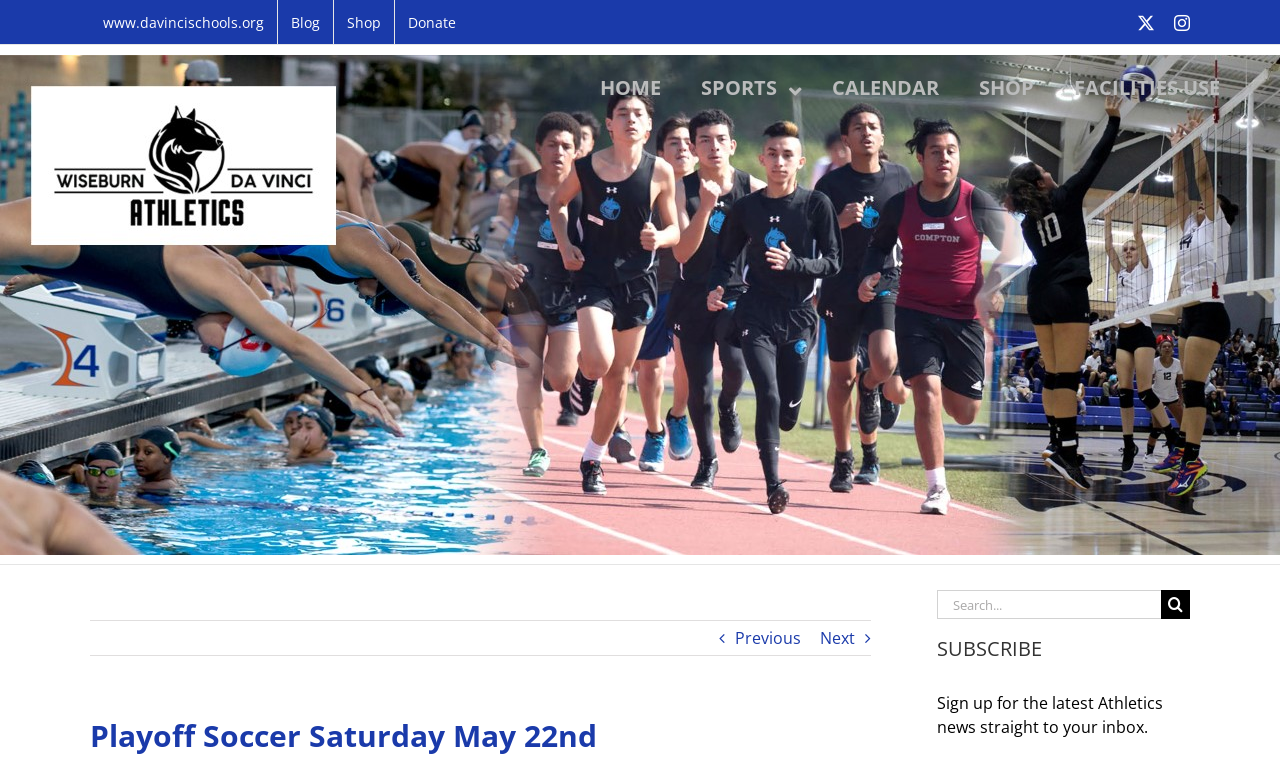Answer the question using only a single word or phrase: 
What is the theme of the website?

School athletics